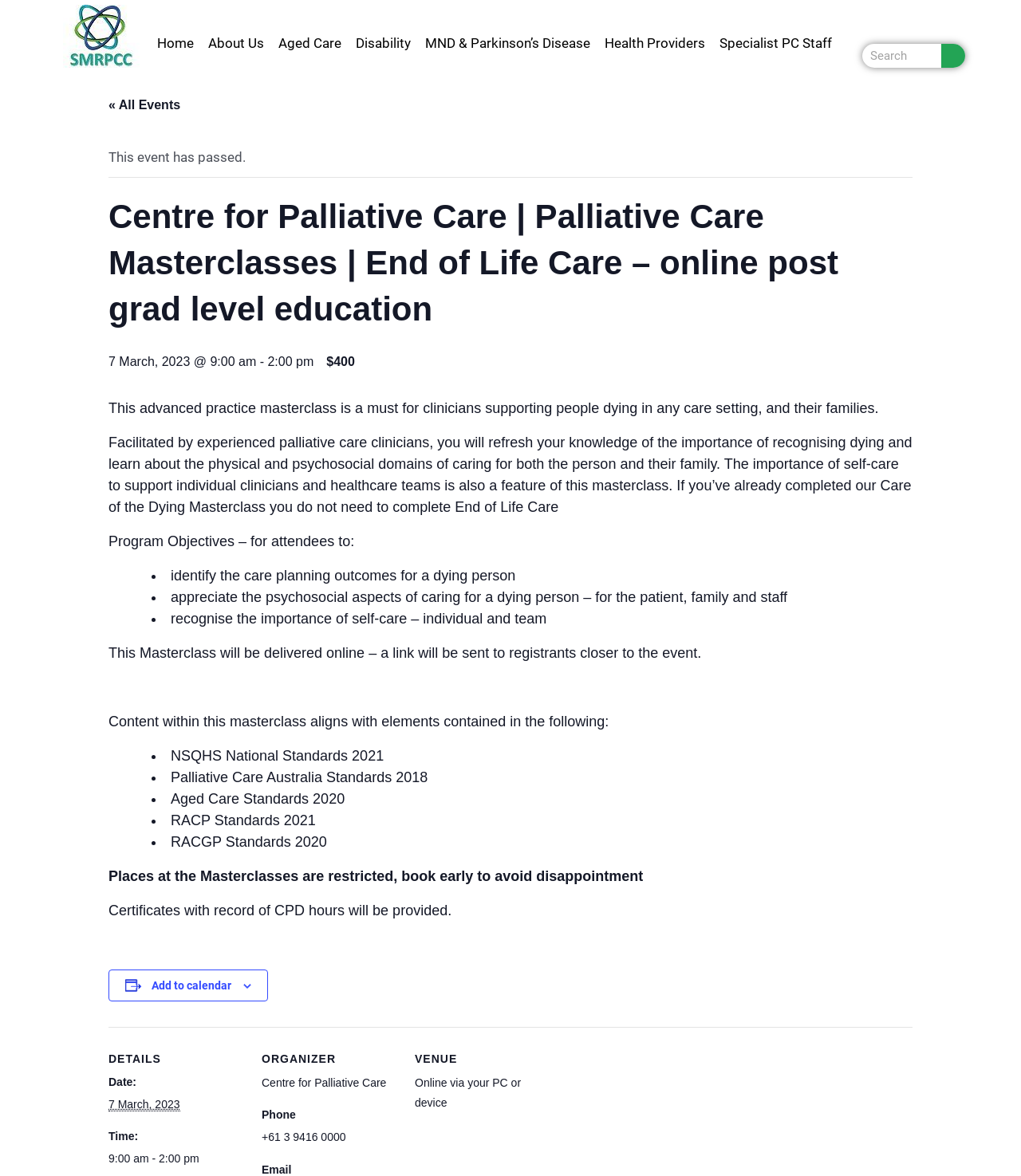Determine the bounding box coordinates of the element that should be clicked to execute the following command: "Click the 'Home' link".

[0.147, 0.016, 0.197, 0.058]